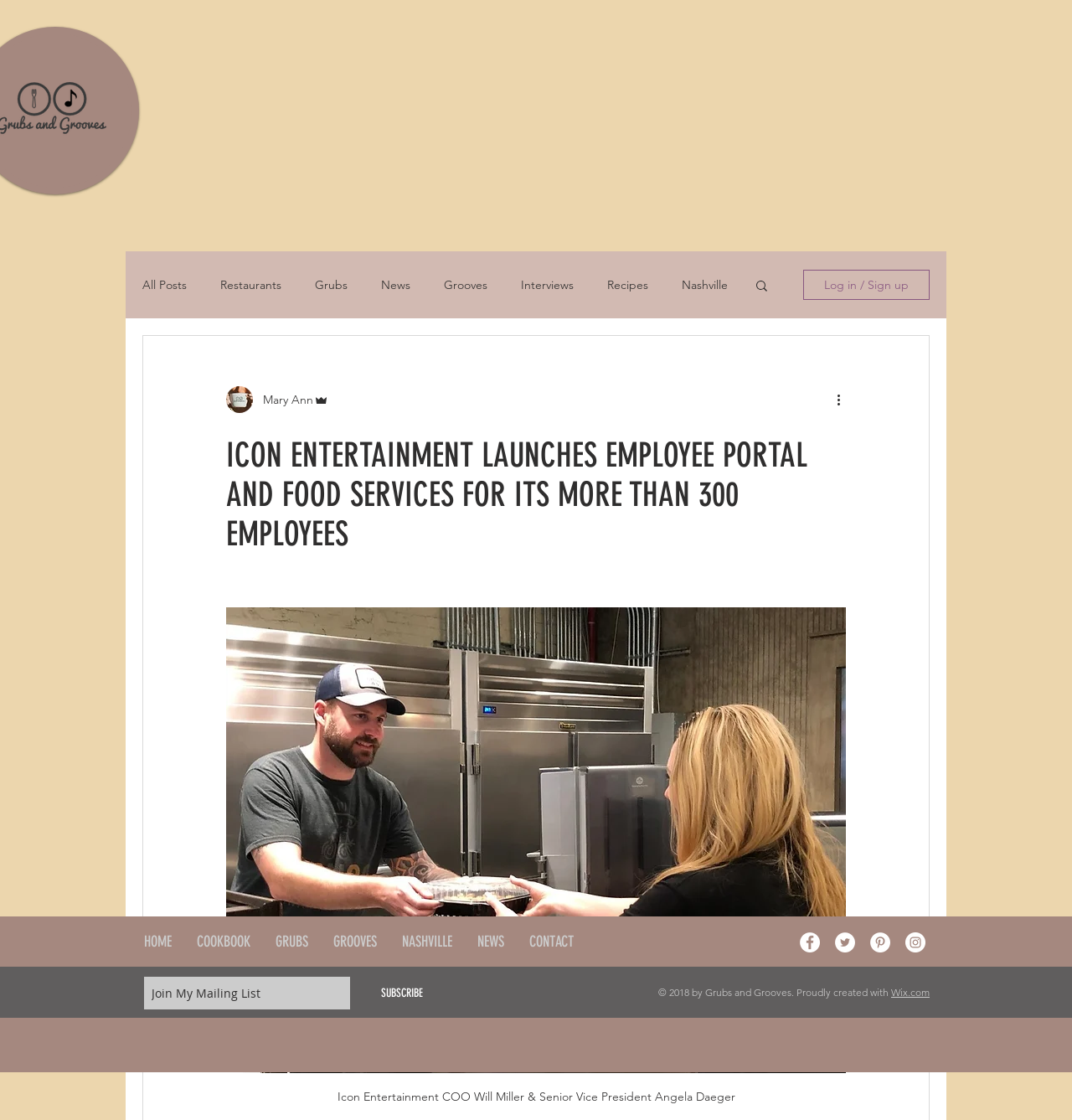Use a single word or phrase to answer this question: 
What is the purpose of the 'More actions' button?

Unknown